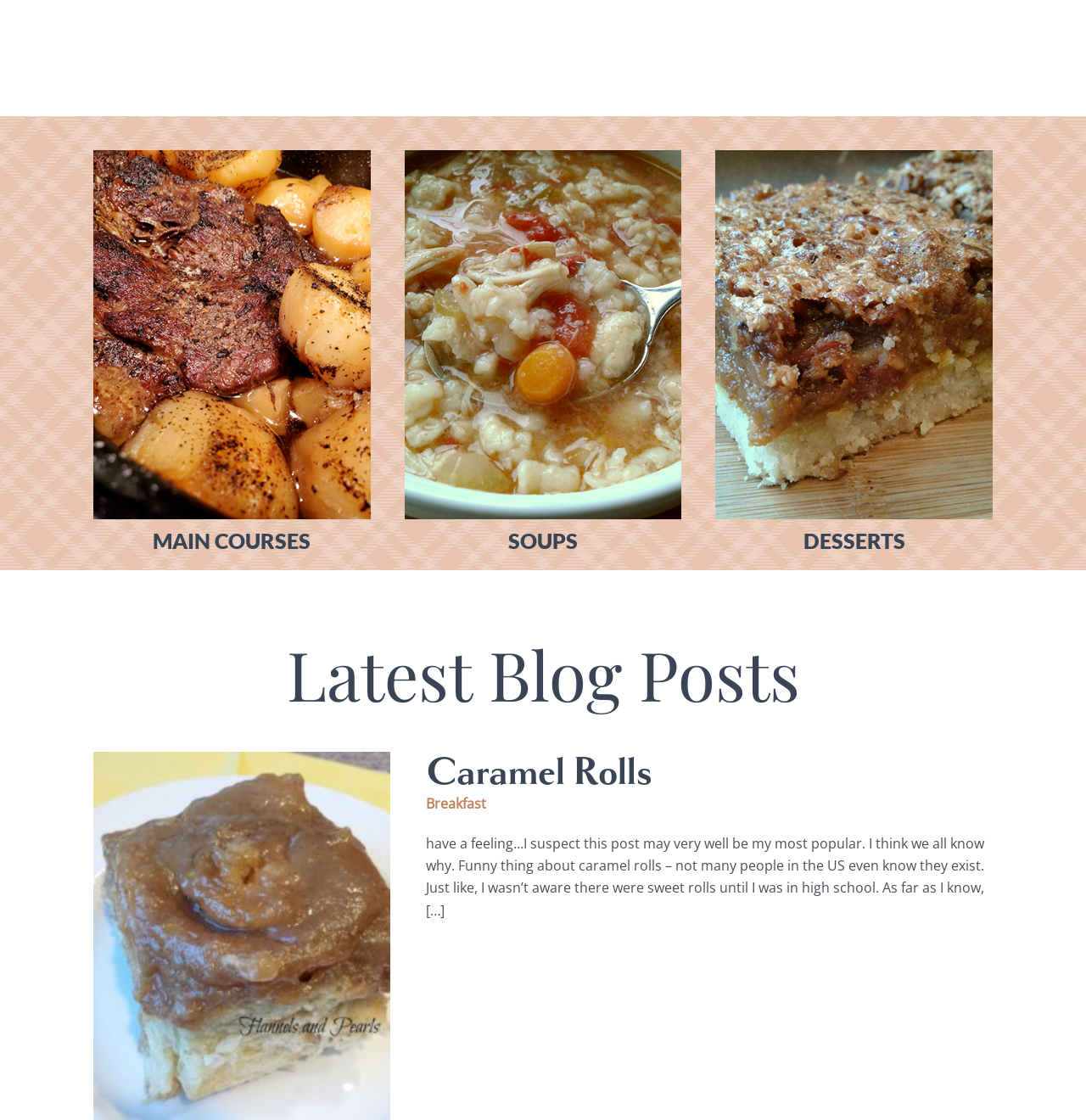Identify the bounding box coordinates of the element to click to follow this instruction: 'Click on the Reuben Rolls link'. Ensure the coordinates are four float values between 0 and 1, provided as [left, top, right, bottom].

[0.086, 0.02, 0.265, 0.037]